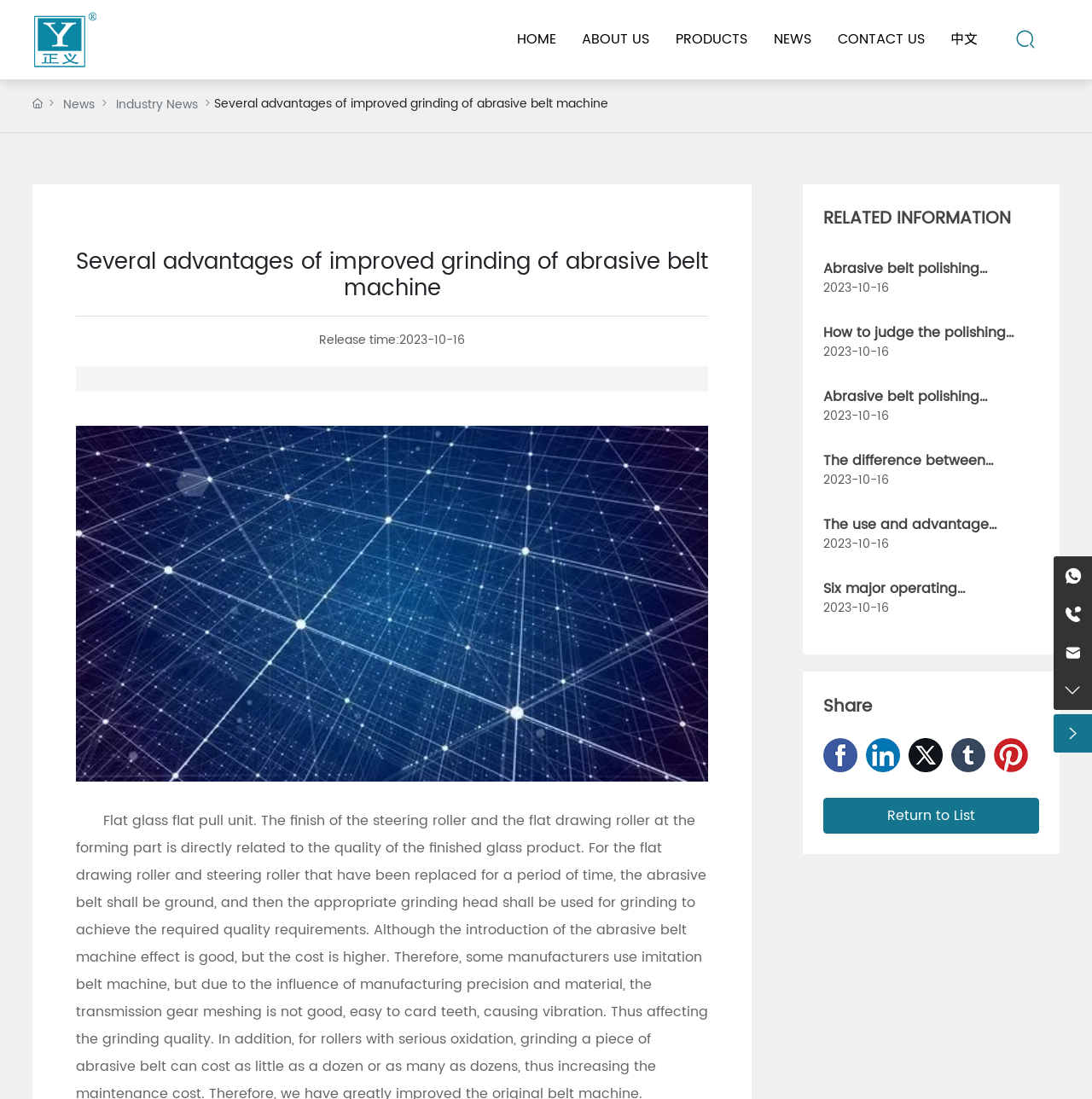Please analyze the image and provide a thorough answer to the question:
What is the contact phone number?

The contact phone number can be found at the bottom of the webpage, next to the 'Tel' link. It is written as '0086-576-87456598', which is likely the phone number for contacting the company.